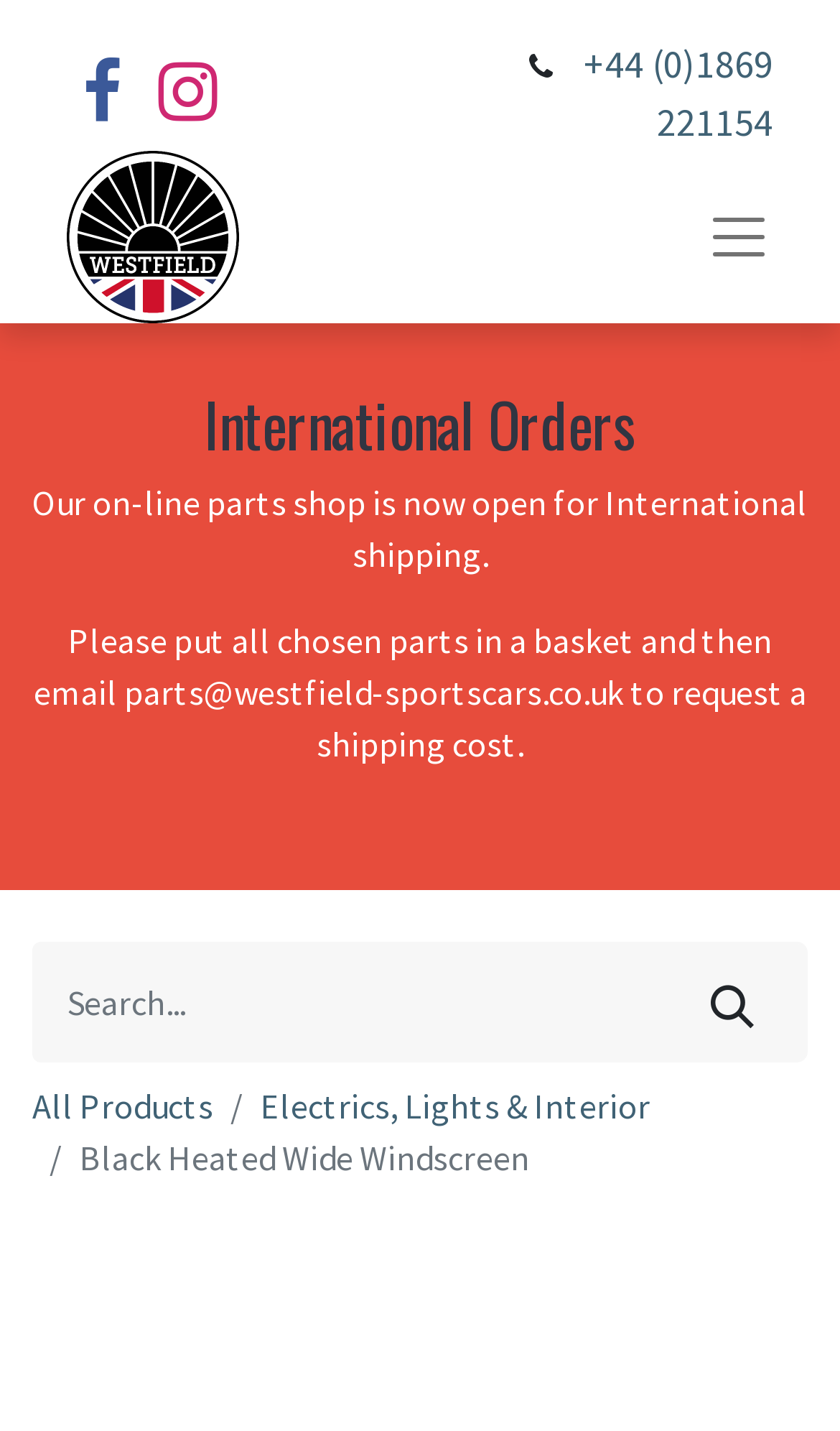Bounding box coordinates should be in the format (top-left x, top-left y, bottom-right x, bottom-right y) and all values should be floating point numbers between 0 and 1. Determine the bounding box coordinate for the UI element described as: alt="Gamine" title="Gamine"

None